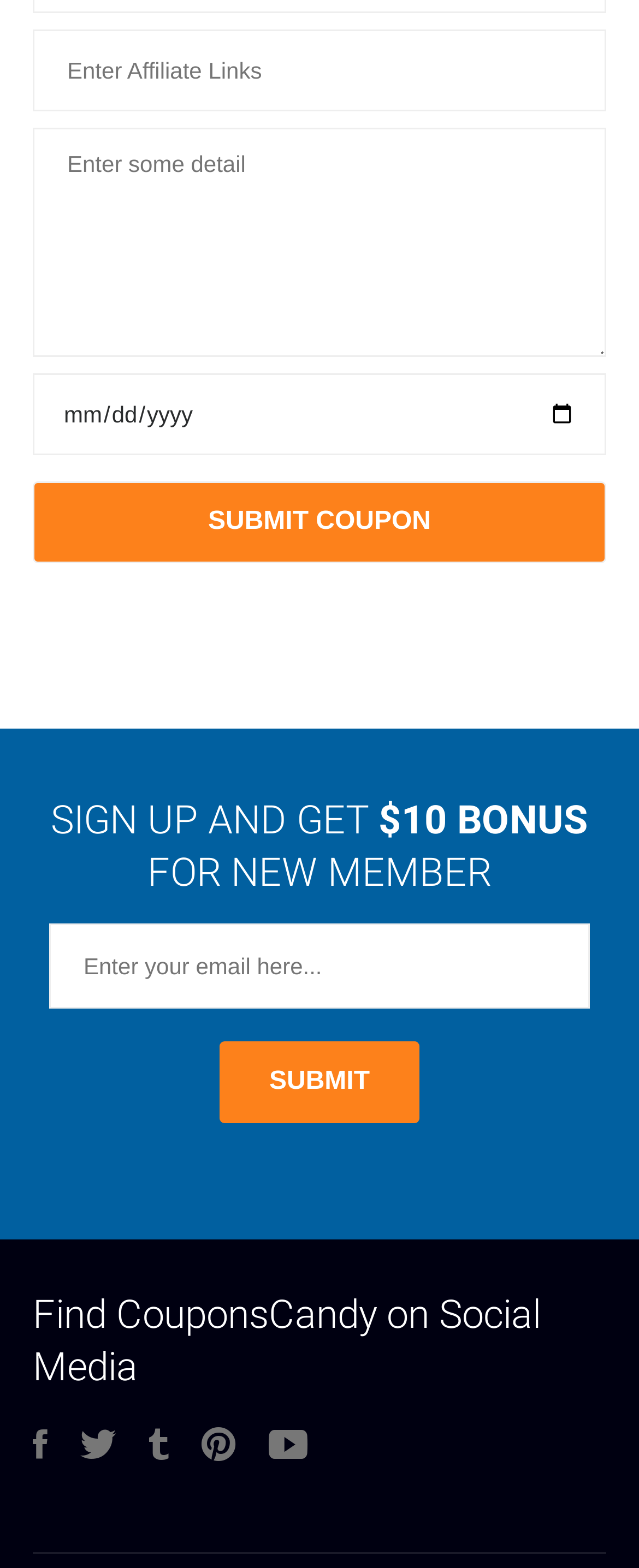Refer to the image and provide an in-depth answer to the question: 
How many buttons are there on the webpage?

There are three buttons on the webpage: 'SUBMIT COUPON', 'Submit', and 'Show date picker', each serving a different purpose, such as submitting a coupon, submitting a contact form, and displaying a date picker.